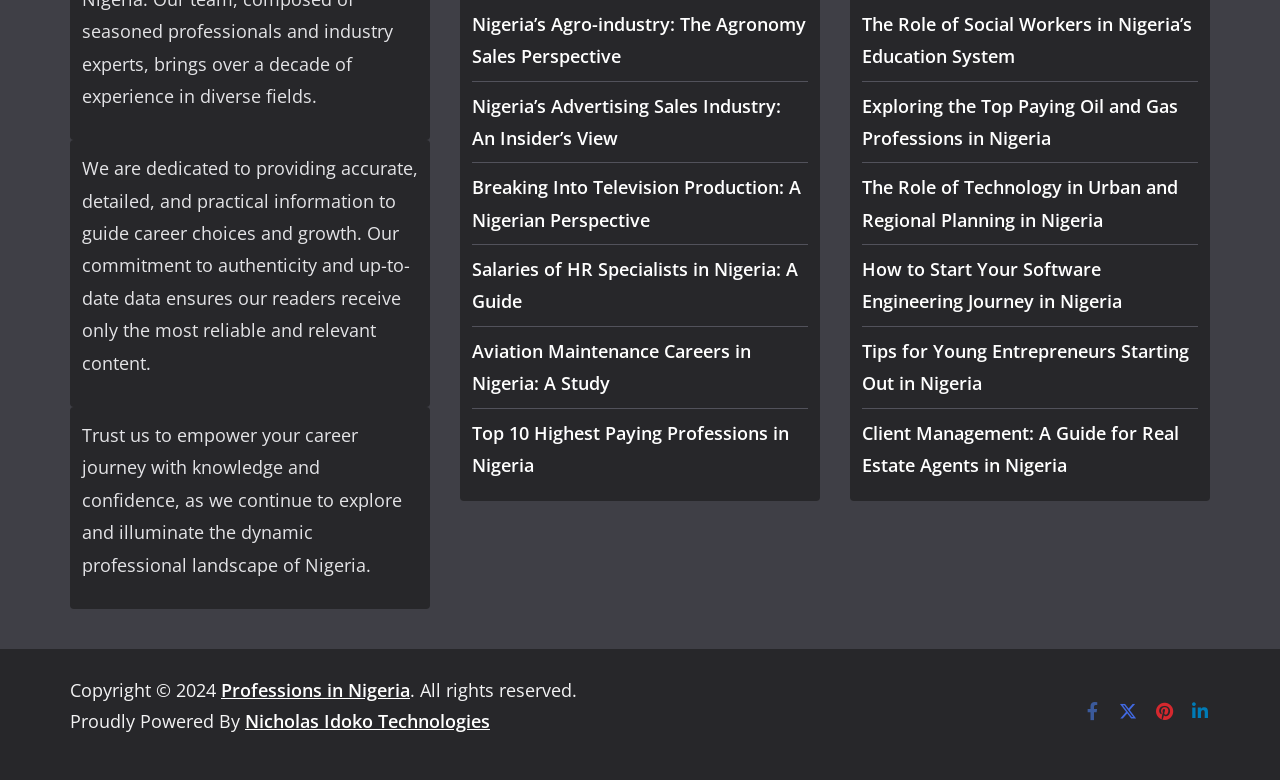Who powers the website?
Please provide a detailed answer to the question.

I found the static text element 'Proudly Powered By' followed by a link to 'Nicholas Idoko Technologies', indicating that the website is powered by Nicholas Idoko Technologies.